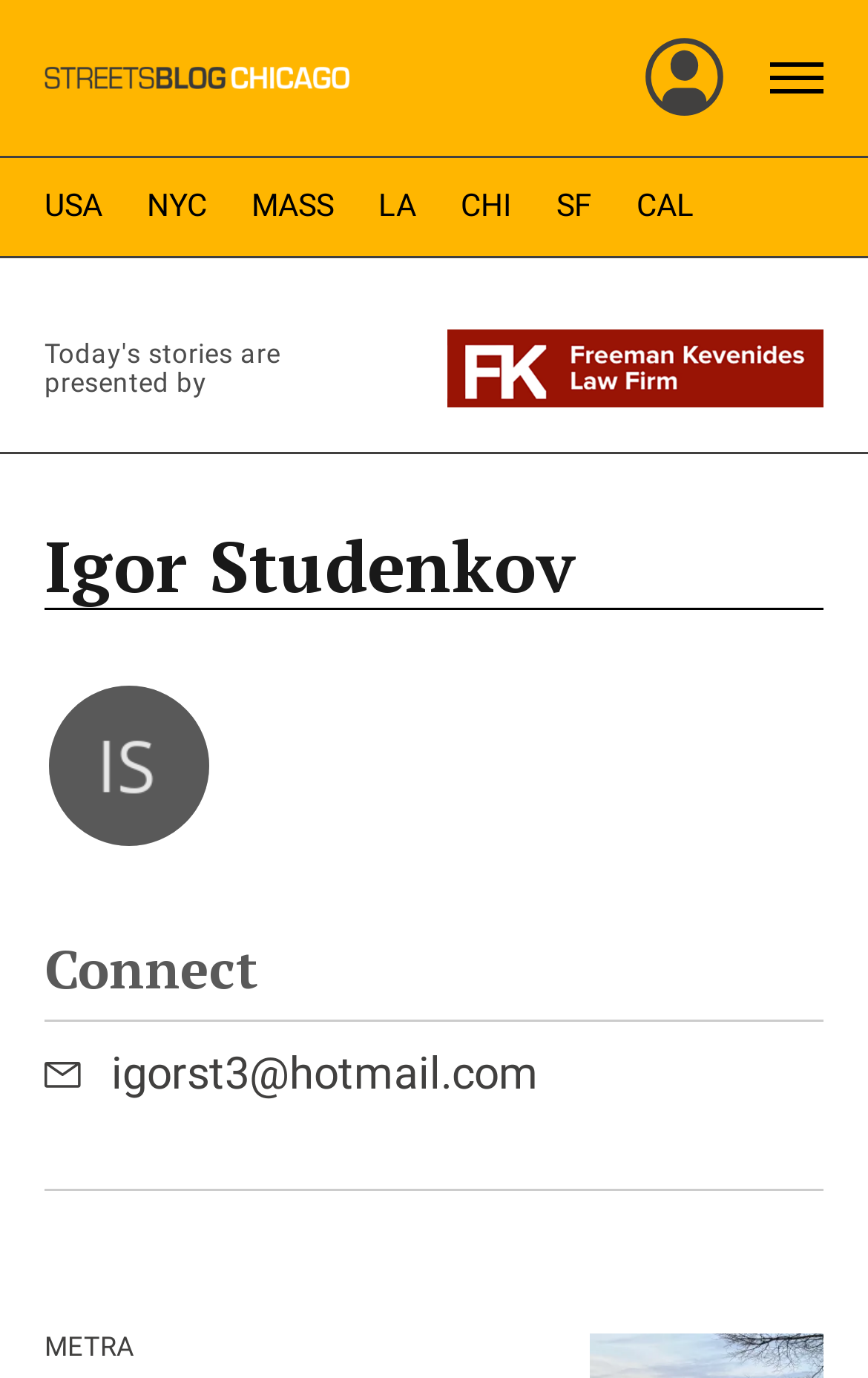Please identify the bounding box coordinates of the clickable element to fulfill the following instruction: "Visit METRA page". The coordinates should be four float numbers between 0 and 1, i.e., [left, top, right, bottom].

[0.051, 0.967, 0.155, 0.989]